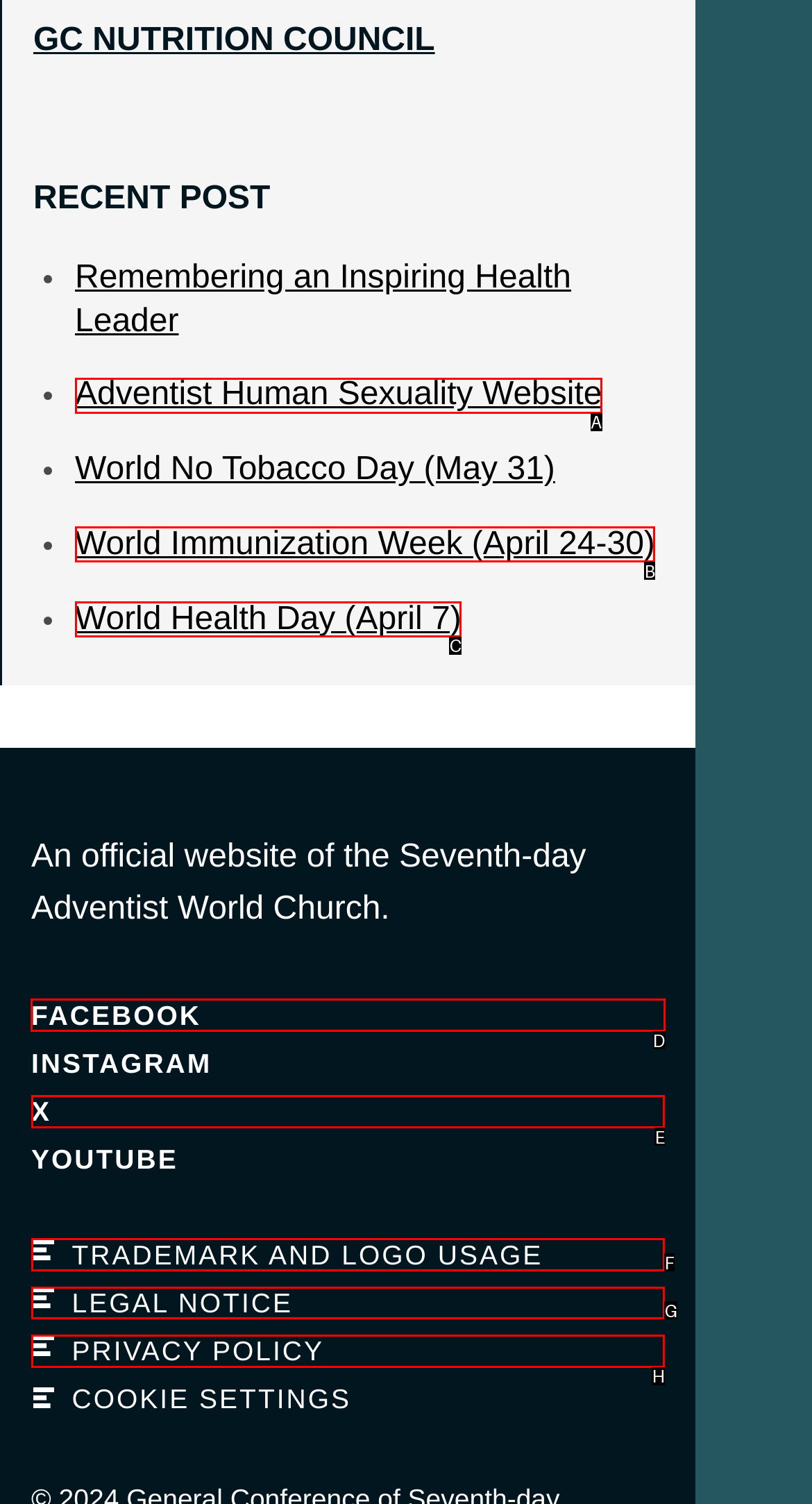Choose the letter of the option that needs to be clicked to perform the task: Go to FACEBOOK. Answer with the letter.

D